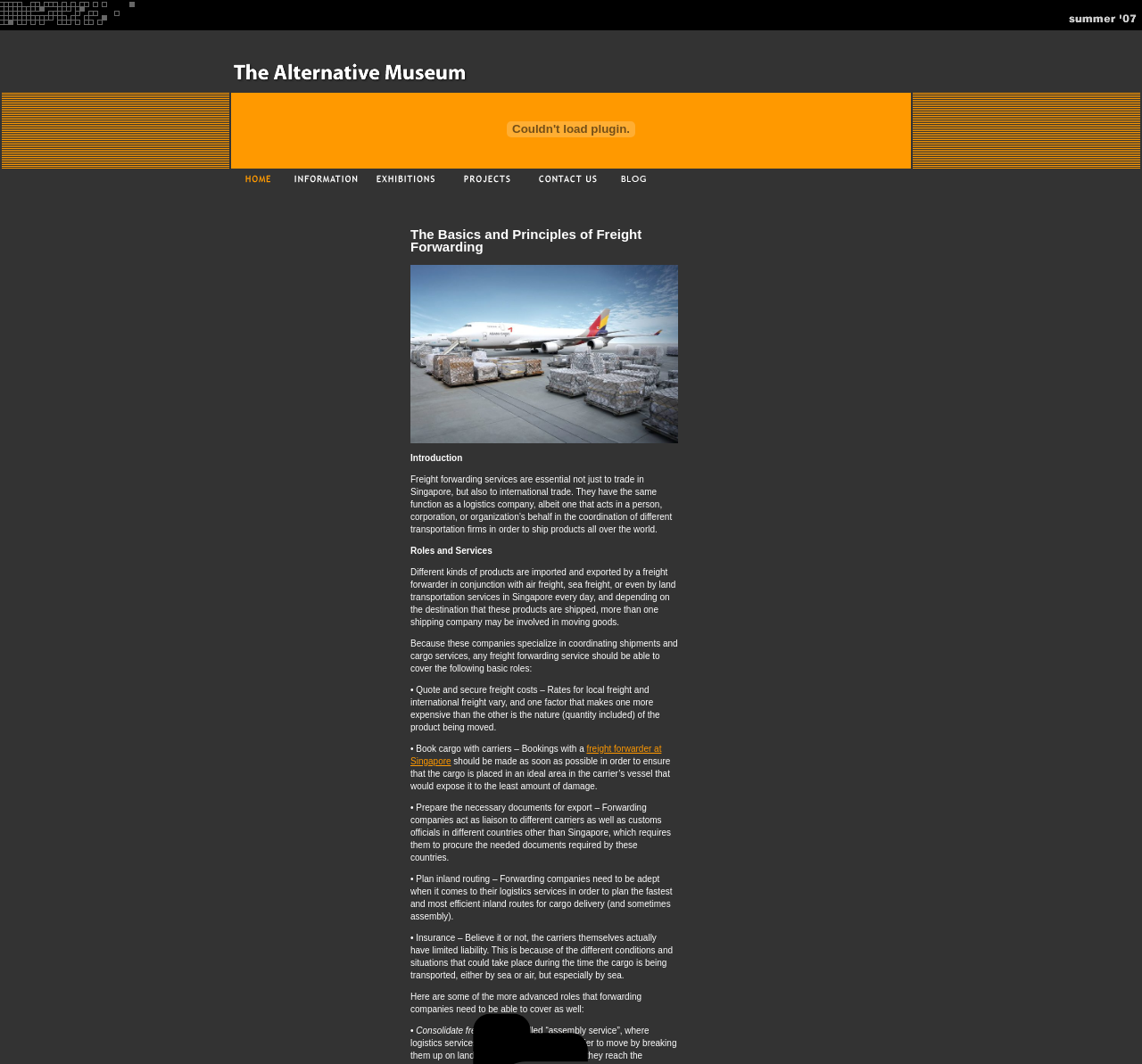Illustrate the webpage thoroughly, mentioning all important details.

The webpage is about "The Basics and Principles of Freight Forwarding" and is part of "The Alternative Museum" website. At the top, there are two images, one on the left and one on the right, with a small gap in between. Below these images, there is a row of three small images, followed by another row of three small images.

The main content of the webpage is divided into two columns. The left column contains a menu with links to different sections of the website, including "HOME", "INFORMATION", "EXHIBITIONS", "PROJECTS", "CONTACT US", and "BLOGS". Each link has a corresponding image.

The right column contains the main article about freight forwarding. The article is divided into sections, including "Introduction", "Roles and Services", and others. The text is written in a formal tone and provides information about the basics and principles of freight forwarding, including the roles and services of freight forwarders, the importance of insurance, and the different types of products that can be imported and exported.

There are several images scattered throughout the article, including a header image with the title "The Basics and Principles of Freight Forwarding". The text is well-organized and easy to read, with clear headings and concise paragraphs. Overall, the webpage provides a comprehensive overview of freight forwarding and its principles.